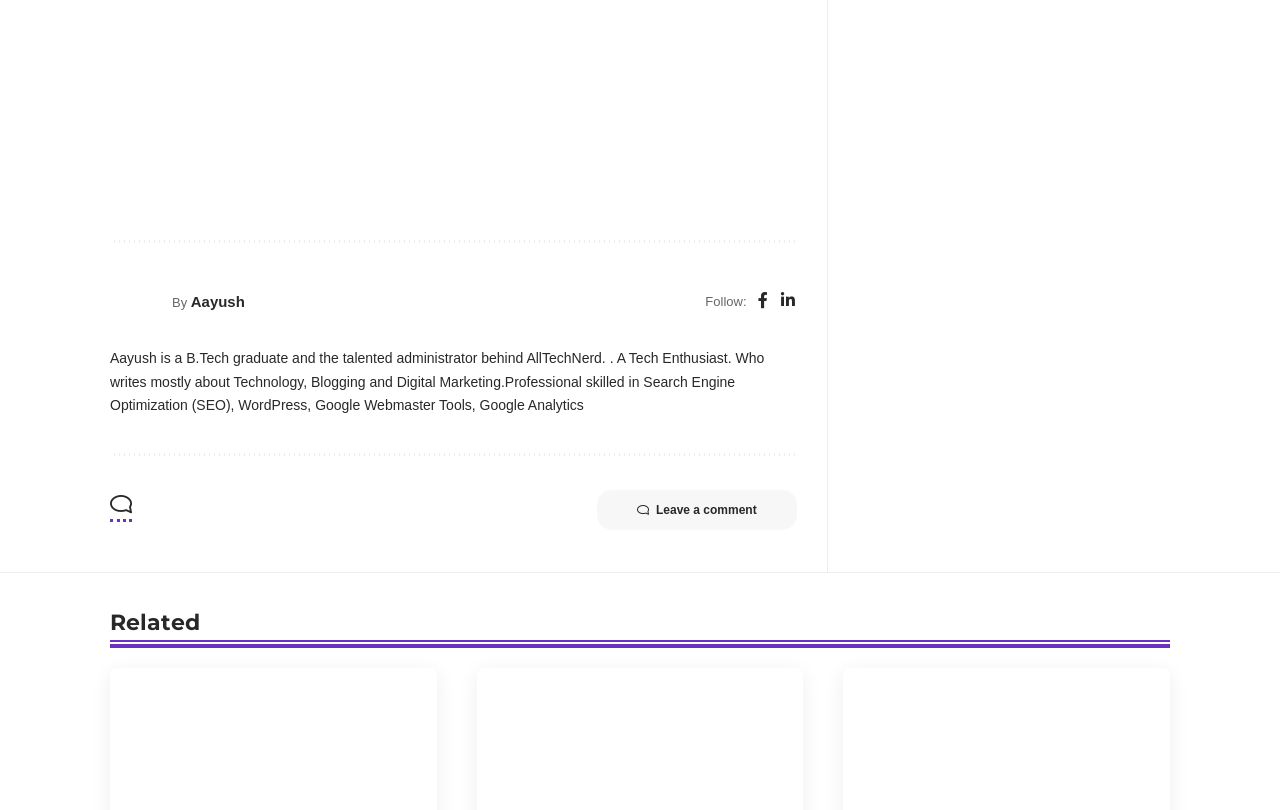Pinpoint the bounding box coordinates of the area that must be clicked to complete this instruction: "Visit Aayush's LinkedIn profile".

[0.608, 0.355, 0.622, 0.391]